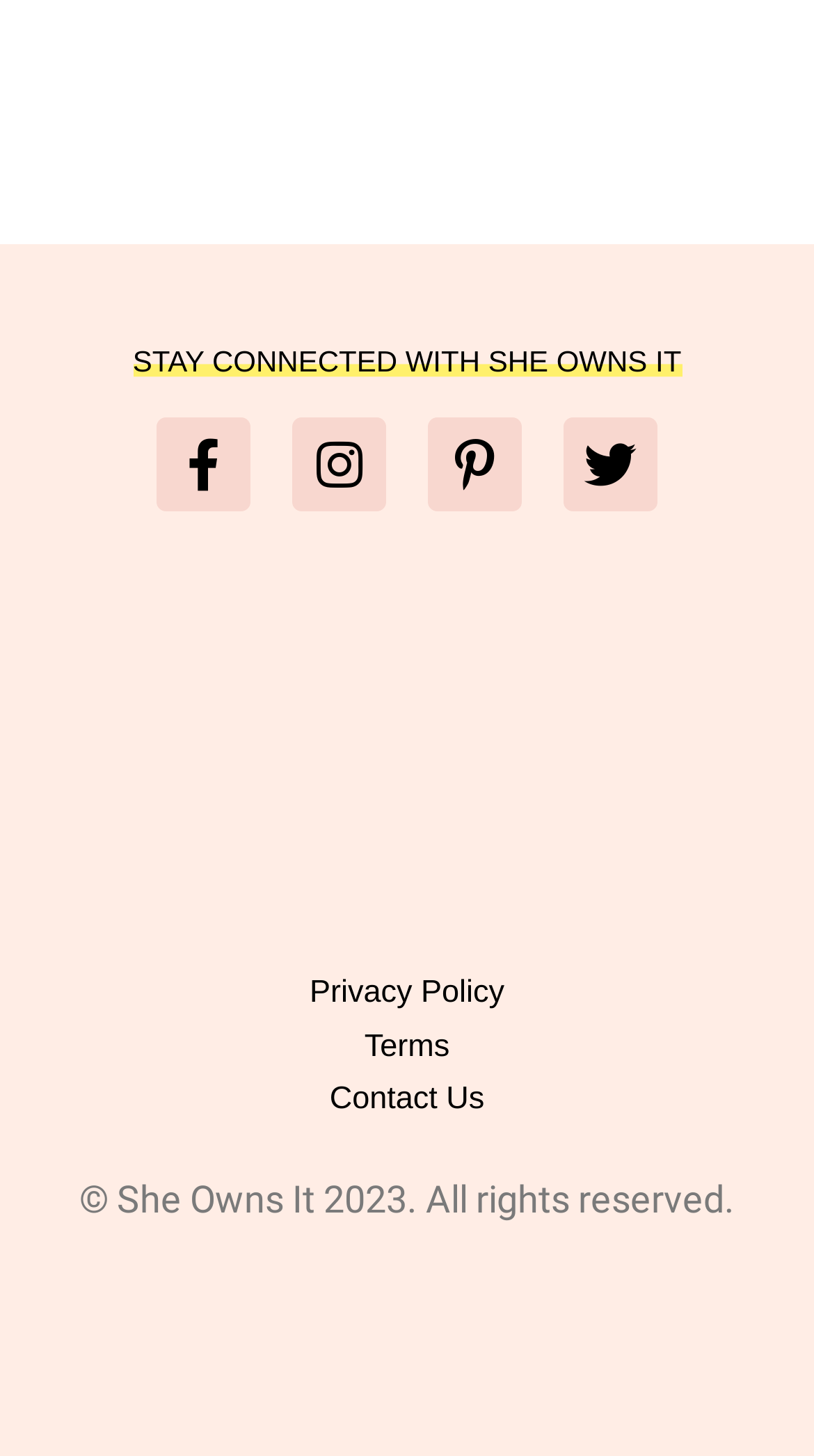What is the position of the Twitter link?
Look at the image and provide a short answer using one word or a phrase.

Fourth from the left